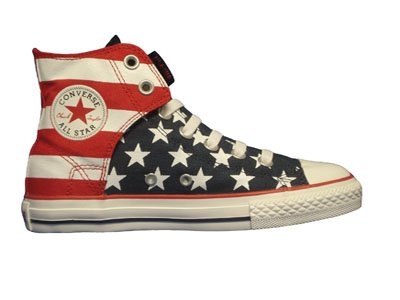Explain the image thoroughly, highlighting all key elements.

The image features a pair of Converse Chuck Taylor All Star Mid sneakers, prominently showcasing a patriotic design inspired by the American flag. The upper part of the shoe is adorned with red and white stripes accompanied by white stars on a navy blue background, reflecting a festive and spirited vibe suitable for Independence Day celebrations. This striking footwear represents a blend of classic style and cultural significance, making it a popular choice for those looking to express their patriotism while enjoying comfort. Ideal for casual wear, these shoes combine fashion with a nod to American heritage, perfect for summer gatherings and outdoor festivities.